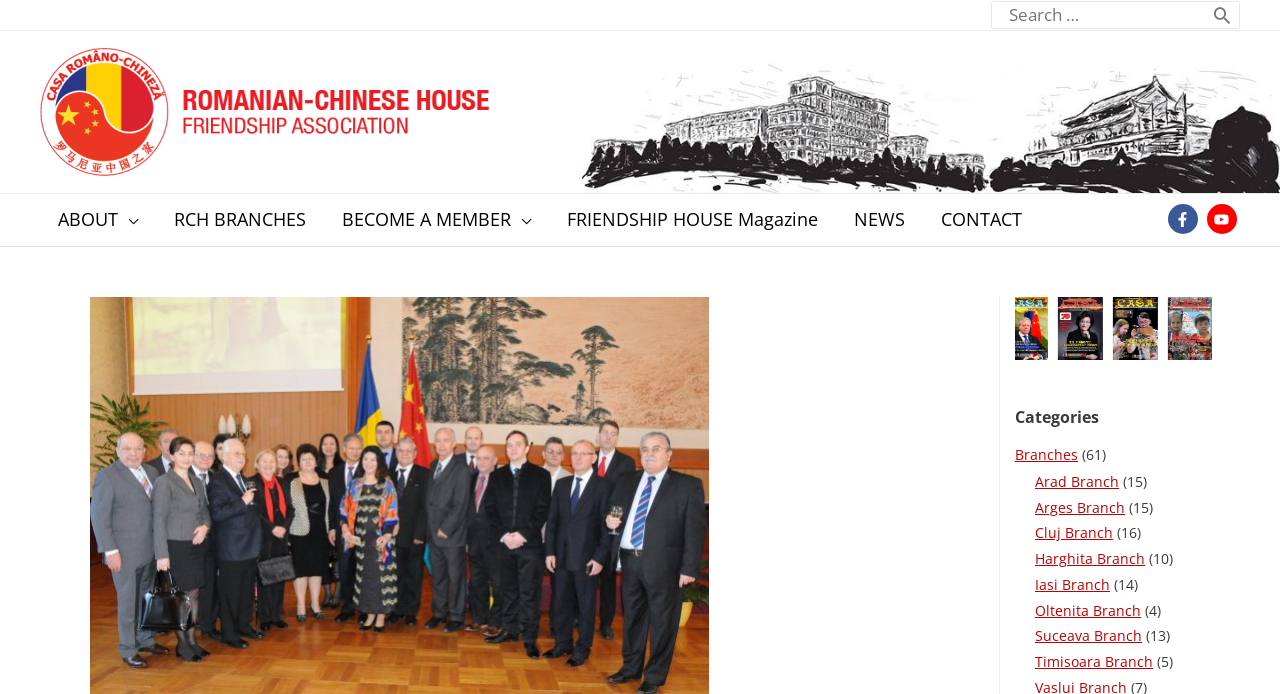How many branches are listed under Categories?
Please use the image to provide an in-depth answer to the question.

Under the 'Categories' section, there are 9 links listed, each representing a branch, namely Arad, Arges, Cluj, Harghita, Iasi, Oltenita, Suceava, and Timisoara.